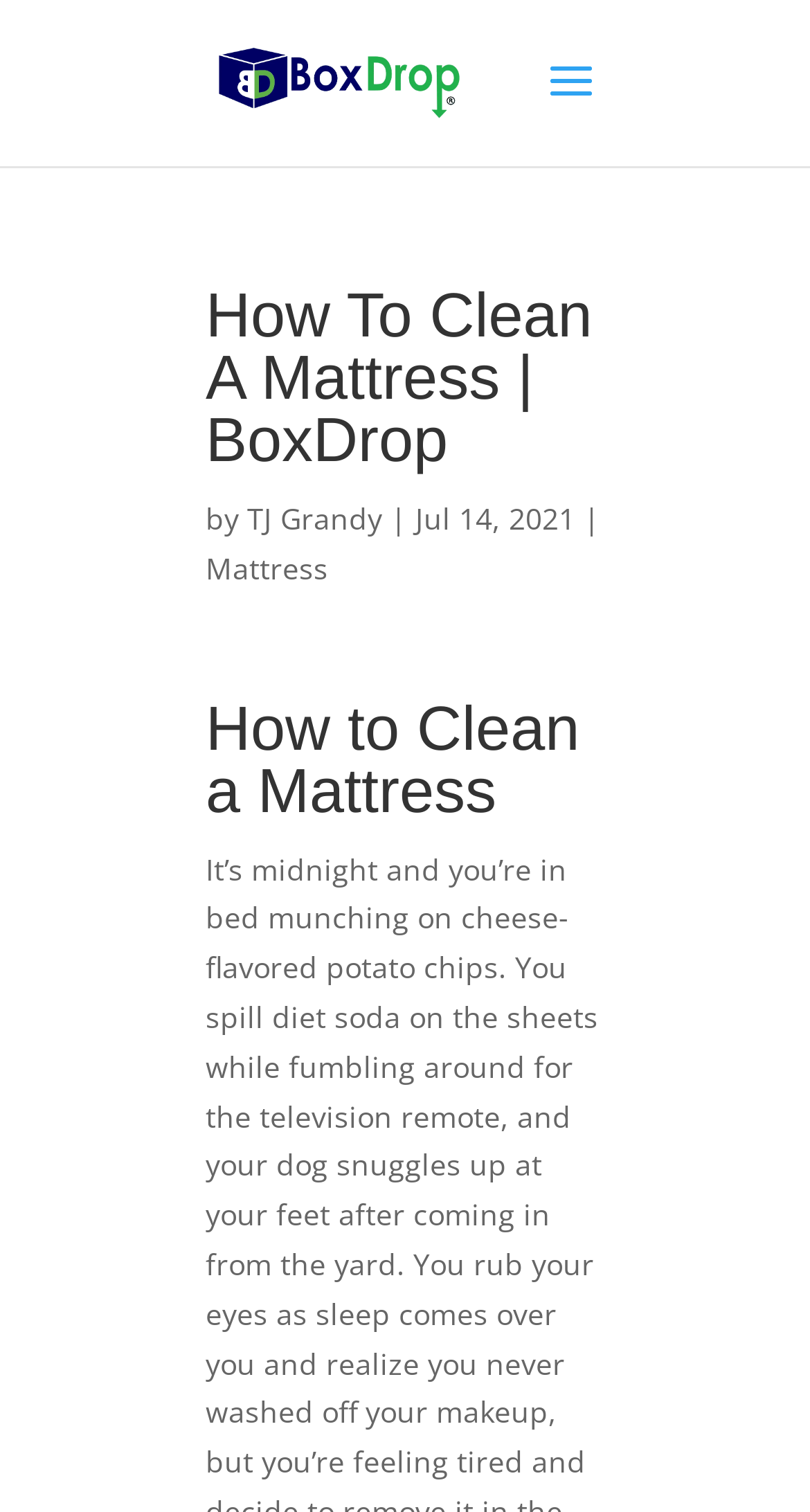When was the article published?
Give a comprehensive and detailed explanation for the question.

The publication date can be found next to the author's name, which is located below the main heading. The text 'Jul 14, 2021' is a static text, indicating that it is the publication date.